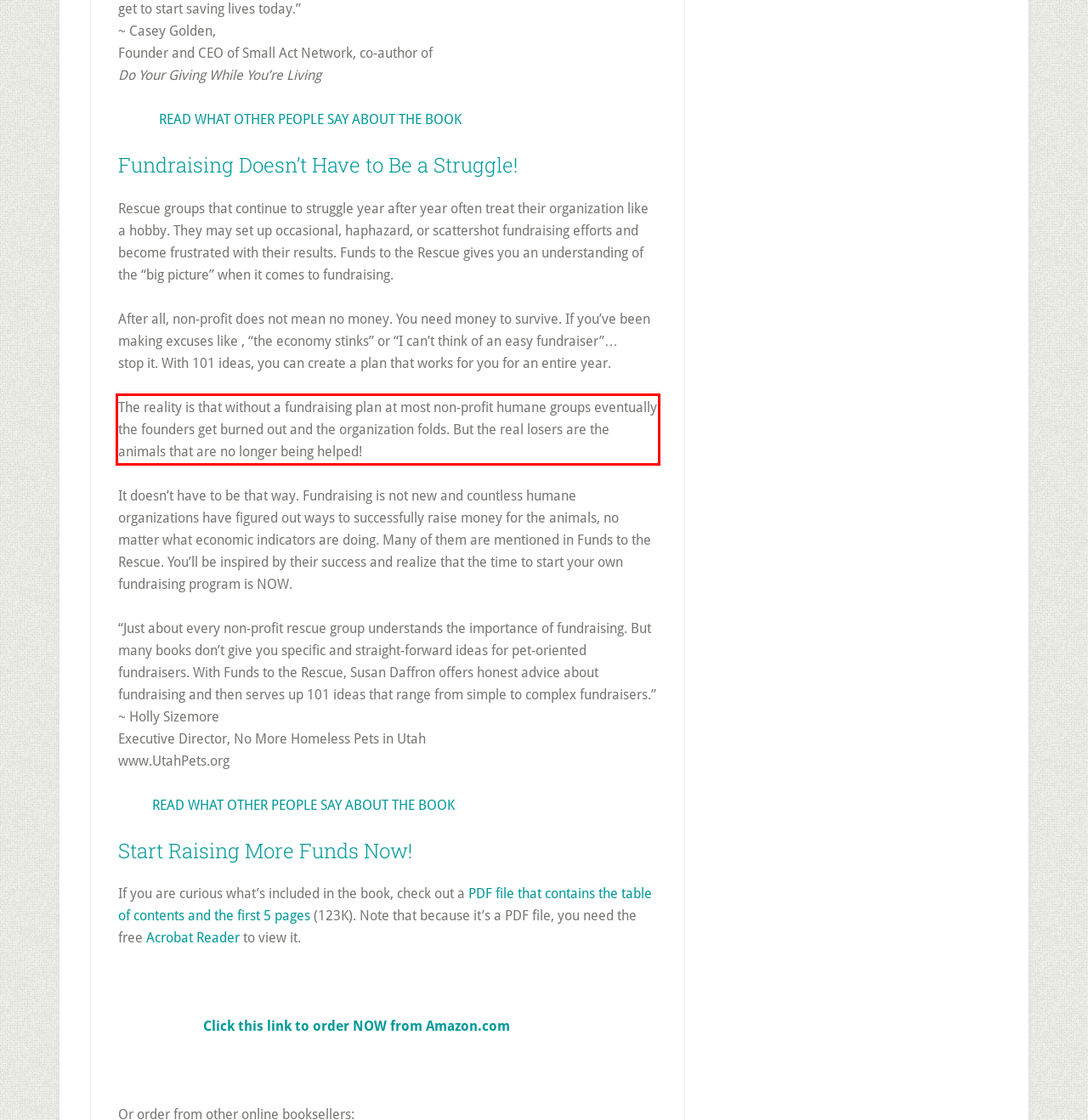You are presented with a screenshot containing a red rectangle. Extract the text found inside this red bounding box.

The reality is that without a fundraising plan at most non-profit humane groups eventually the founders get burned out and the organization folds. But the real losers are the animals that are no longer being helped!